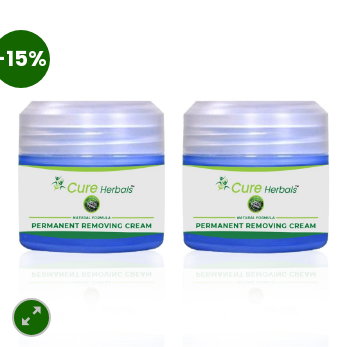Give a meticulous account of what the image depicts.

The image showcases two jars of "Cure Herbals Permanent Removing Cream," designed for effective hair removal. The packaging features a sleek, modern design with a prominent label that indicates its natural formulation. A bright green badge in the corner highlights a 15% discount, enticing potential customers. This cream is marketed as a solution for permanent hair removal, providing benefits like eliminating the need for shaving or waxing. It appeals to both men and women, emphasizing its safety and suitability for all skin types. The overall aesthetic of the image is clean and professional, reflecting the brand's commitment to quality and effectiveness.